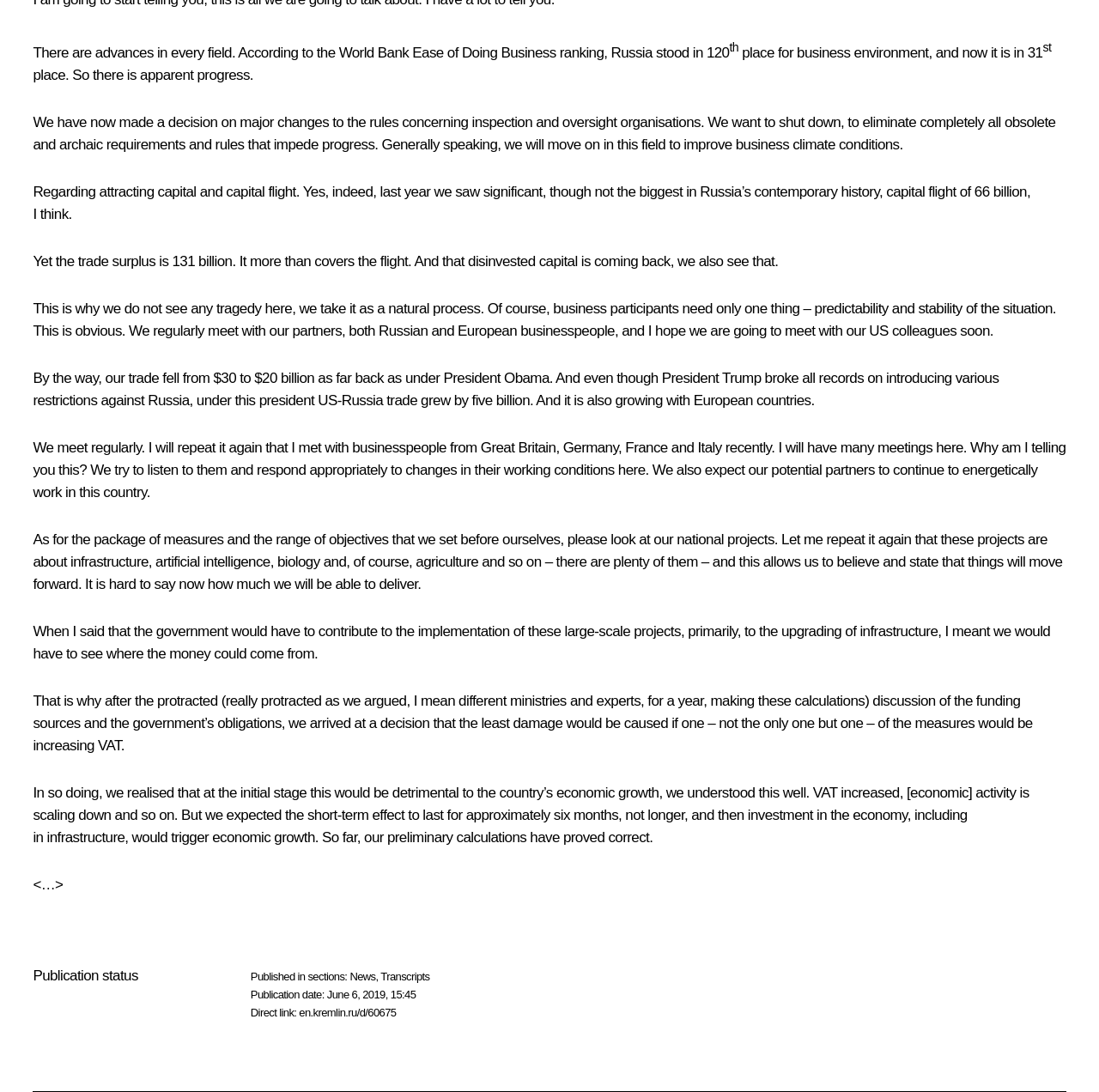Give a concise answer of one word or phrase to the question: 
What is the publication date of this transcript?

June 6, 2019